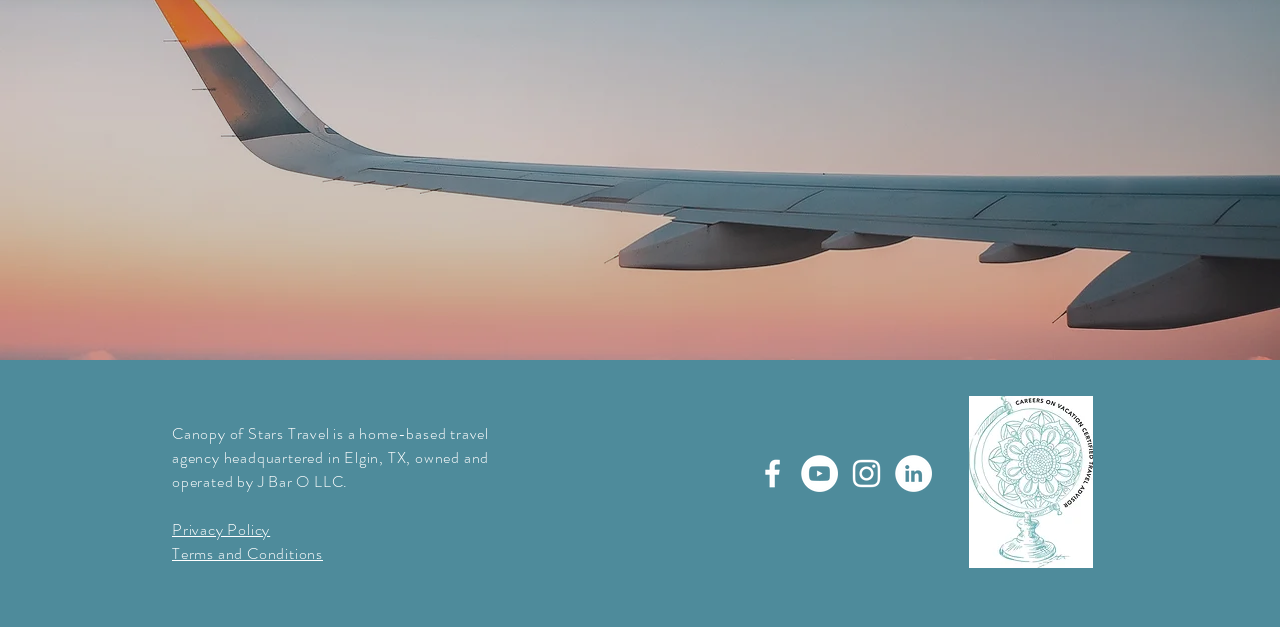Respond to the following question with a brief word or phrase:
What is the name of the travel agency?

Canopy of Stars Travel